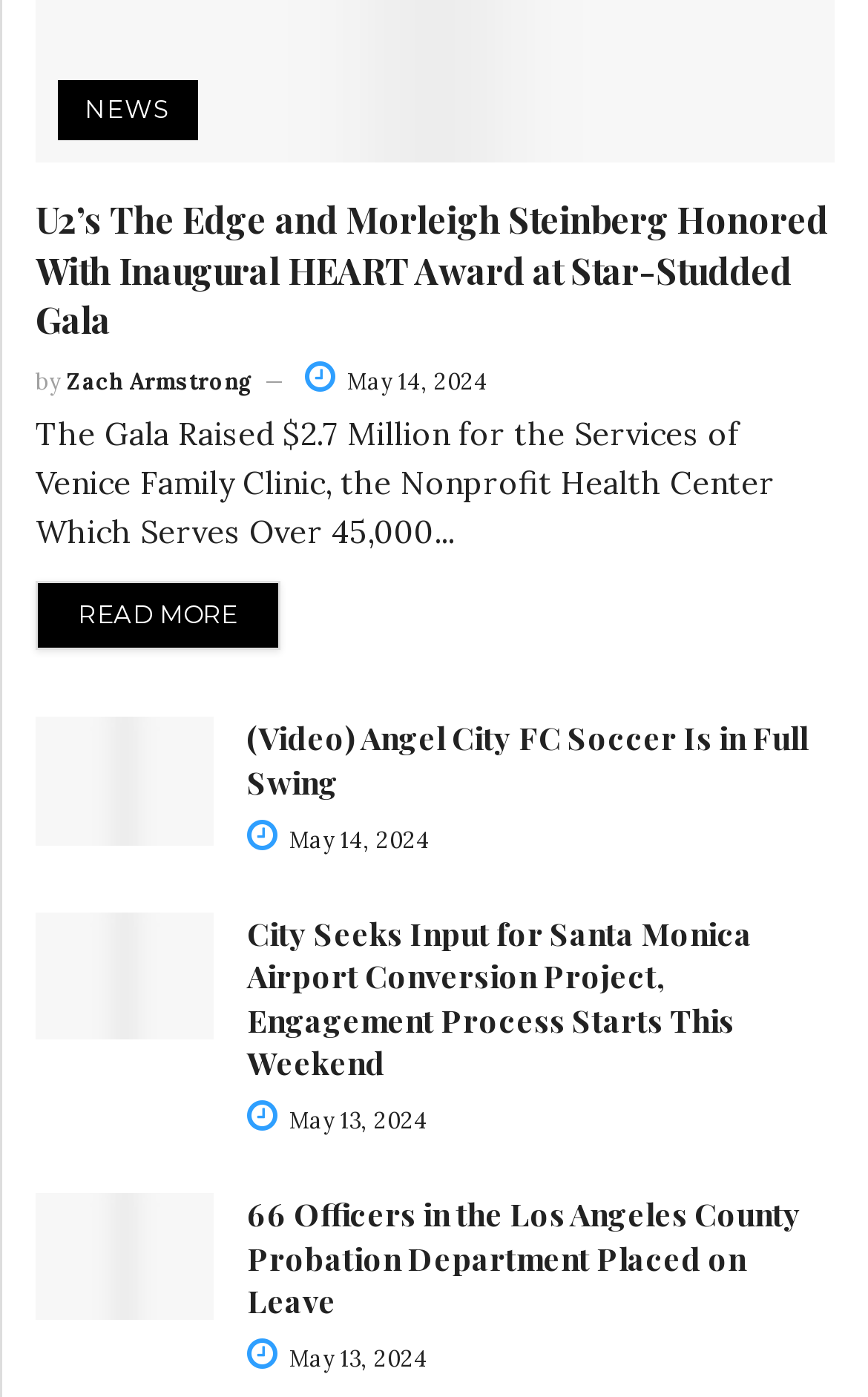Respond concisely with one word or phrase to the following query:
How much money was raised at the gala?

$2.7 Million